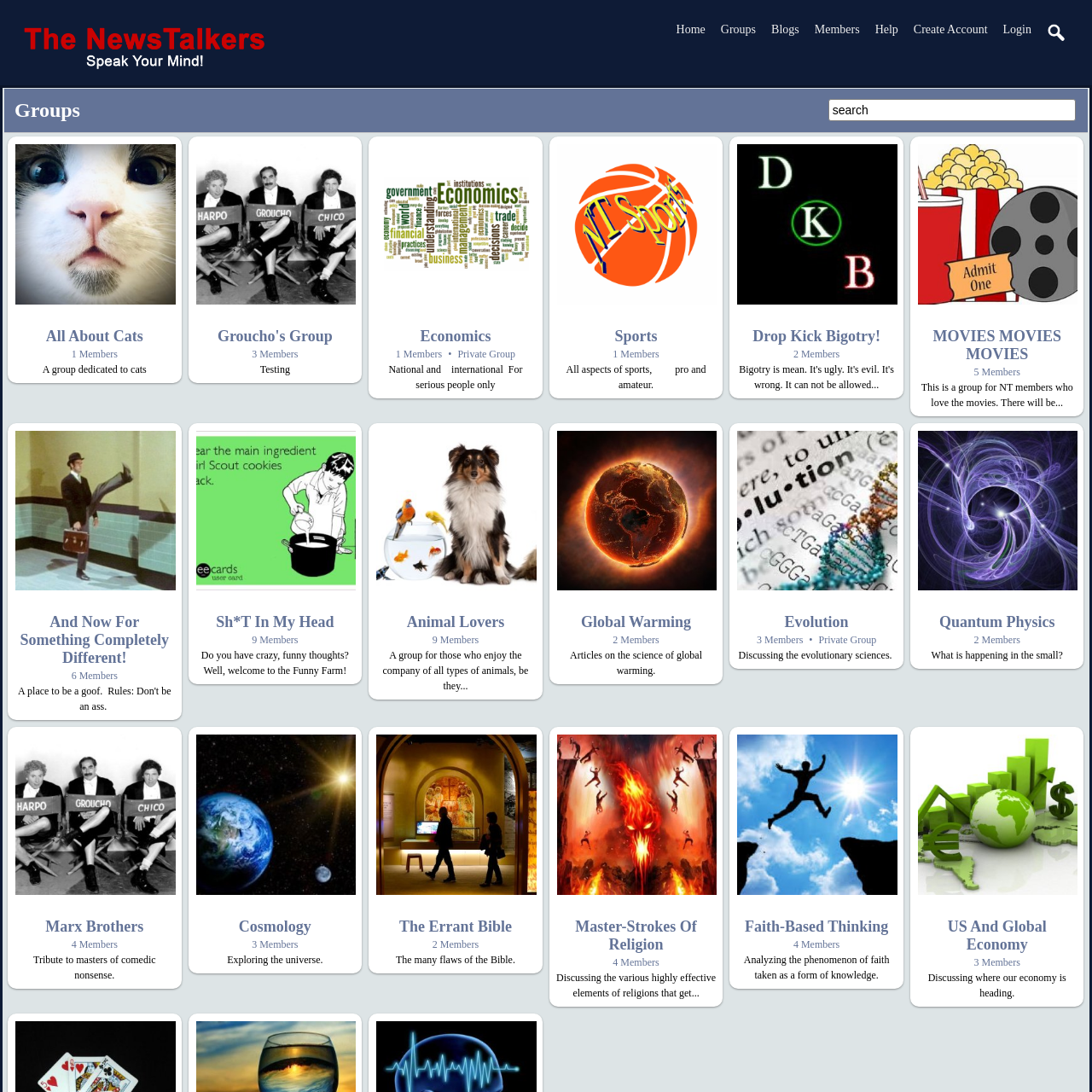Bounding box coordinates should be provided in the format (top-left x, top-left y, bottom-right x, bottom-right y) with all values between 0 and 1. Identify the bounding box for this UI element: input value="search" name="ss" value="search"

[0.758, 0.091, 0.985, 0.111]